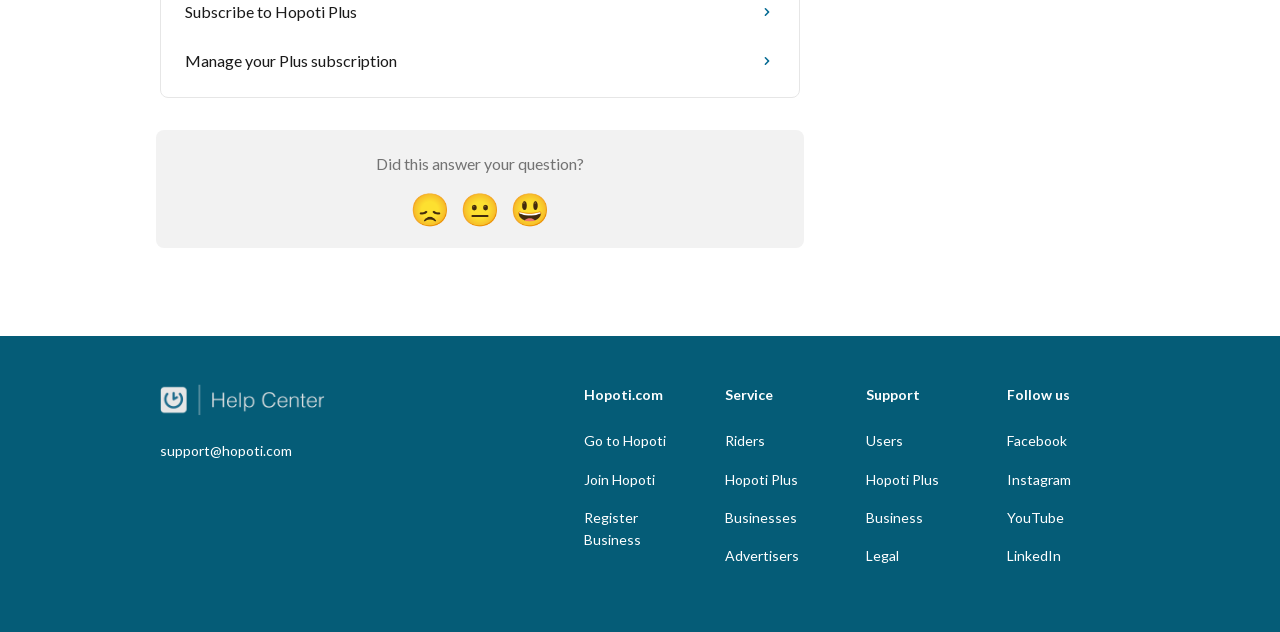What is the link text below the Hopoti Help Center image?
Using the information from the image, answer the question thoroughly.

The link text below the Hopoti Help Center image is 'support@hopoti.com', which is a StaticText element with ID 88, located at coordinates [0.125, 0.699, 0.228, 0.726].